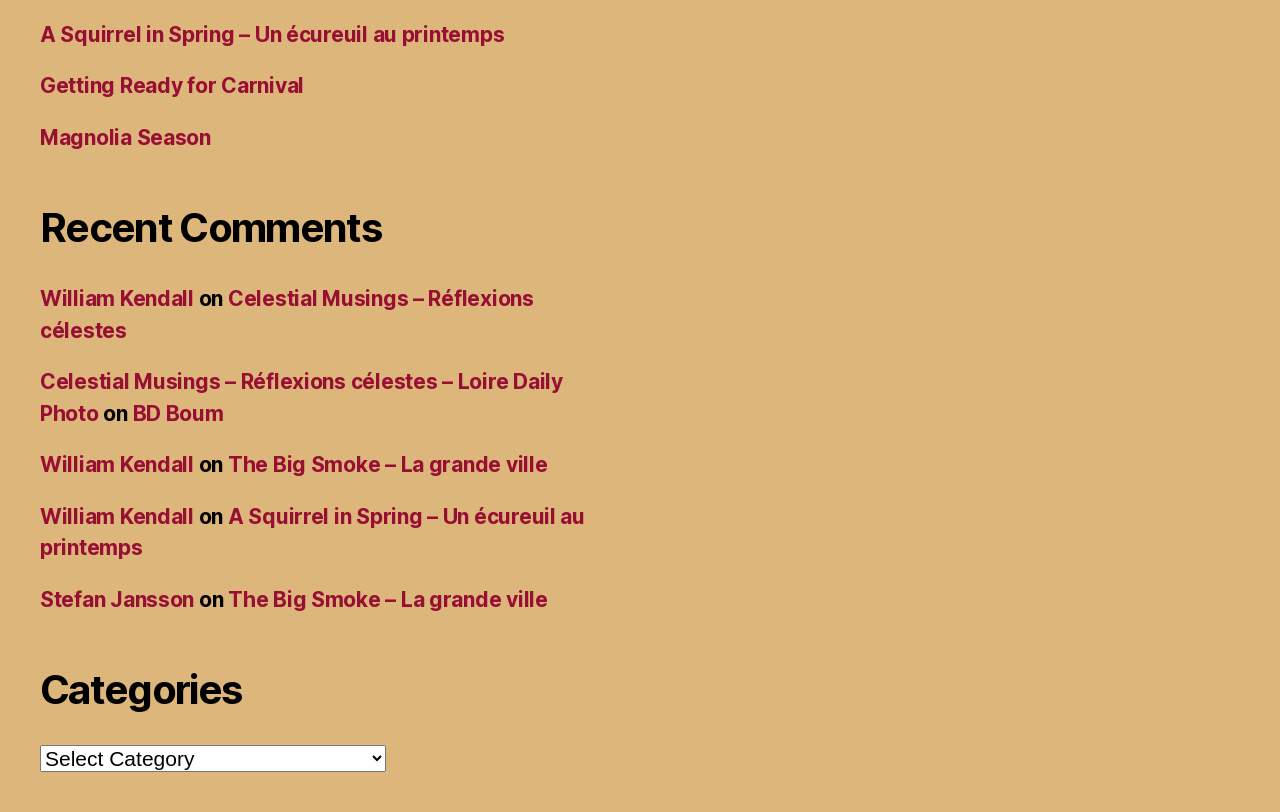Pinpoint the bounding box coordinates of the clickable element to carry out the following instruction: "view recent comments."

[0.031, 0.25, 0.477, 0.312]